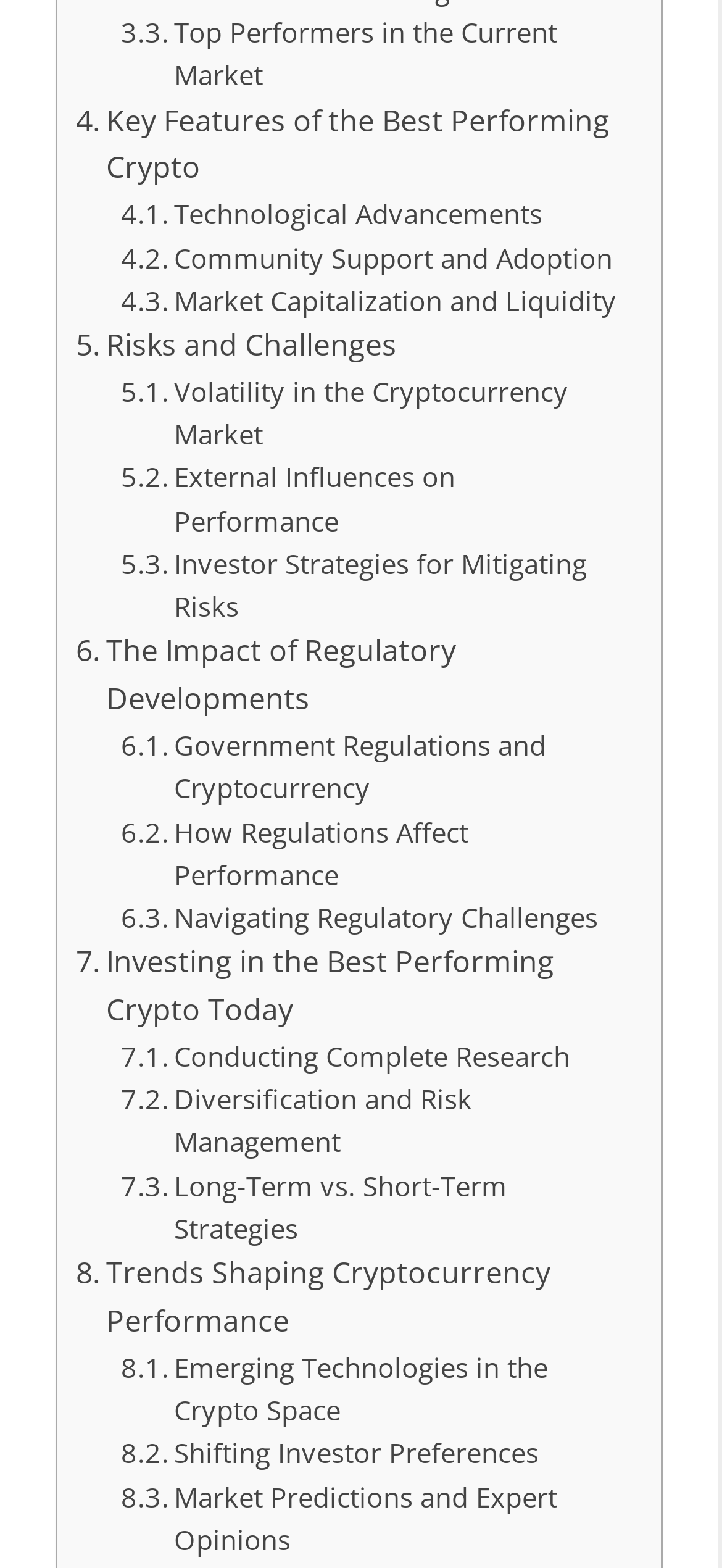Is there a link about market predictions? Observe the screenshot and provide a one-word or short phrase answer.

Yes